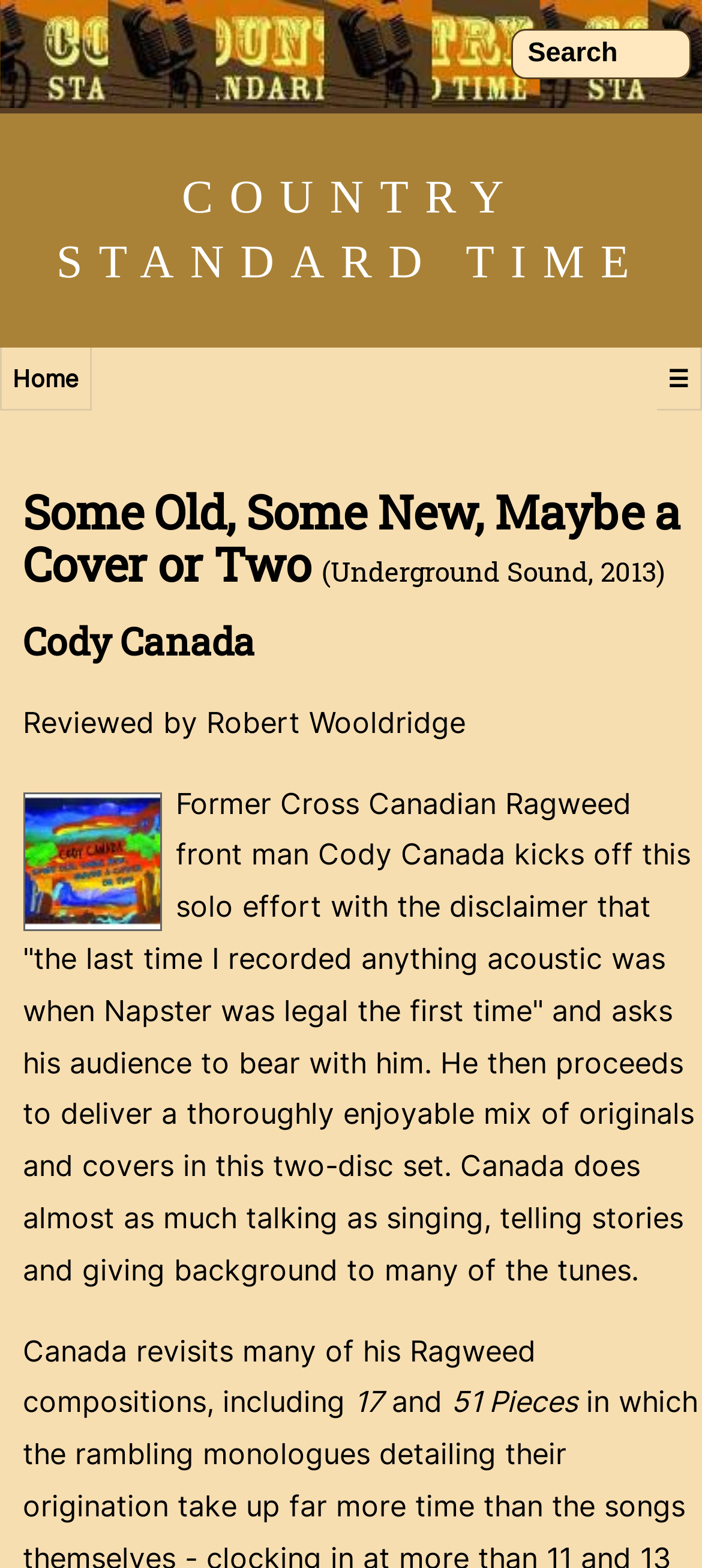Using the information shown in the image, answer the question with as much detail as possible: What is the name of one of the songs revisited by Cody Canada?

The name of one of the songs revisited by Cody Canada can be found in the paragraph of text that lists the songs, which mentions '51 Pieces'.